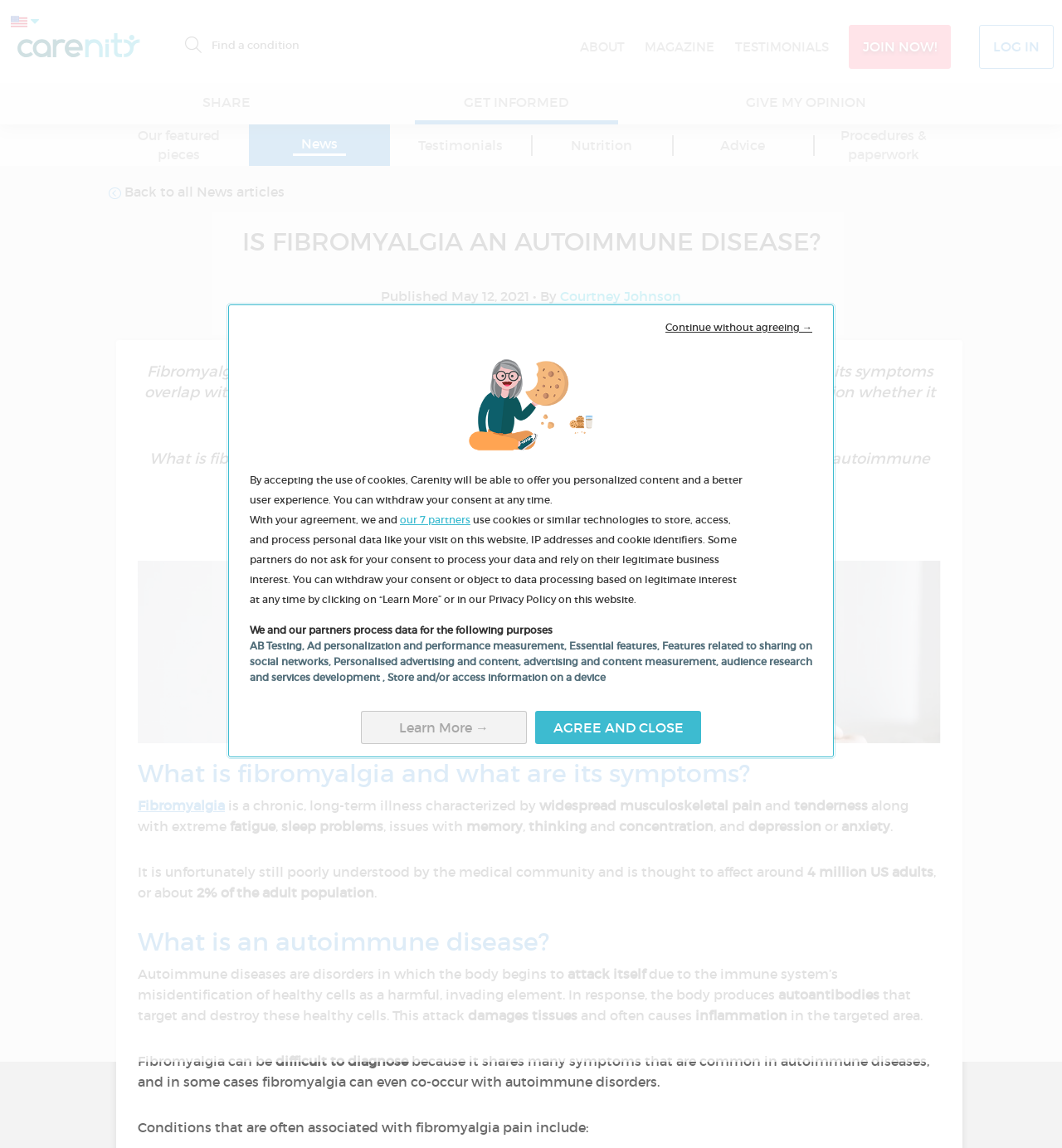Can you find and provide the title of the webpage?

IS FIBROMYALGIA AN AUTOIMMUNE DISEASE?